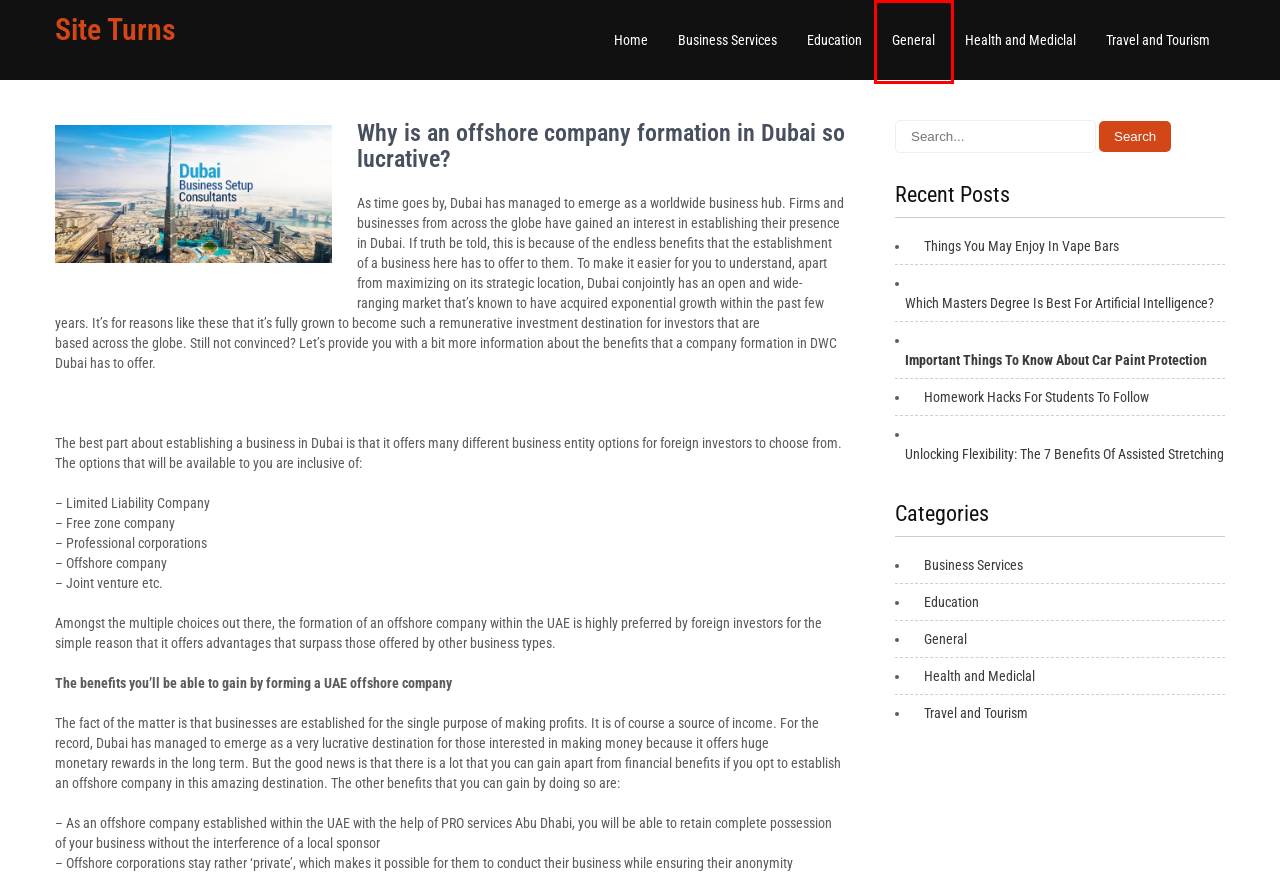You have a screenshot of a webpage with a red rectangle bounding box around a UI element. Choose the best description that matches the new page after clicking the element within the bounding box. The candidate descriptions are:
A. Travel and Tourism – Site Turns
B. Which Masters Degree Is Best For Artificial Intelligence? – Site Turns
C. Things You May Enjoy In Vape Bars – Site Turns
D. Homework Hacks For Students To Follow – Site Turns
E. Important Things To Know About Car Paint Protection – Site Turns
F. General – Site Turns
G. Business Services – Site Turns
H. Site Turns

F